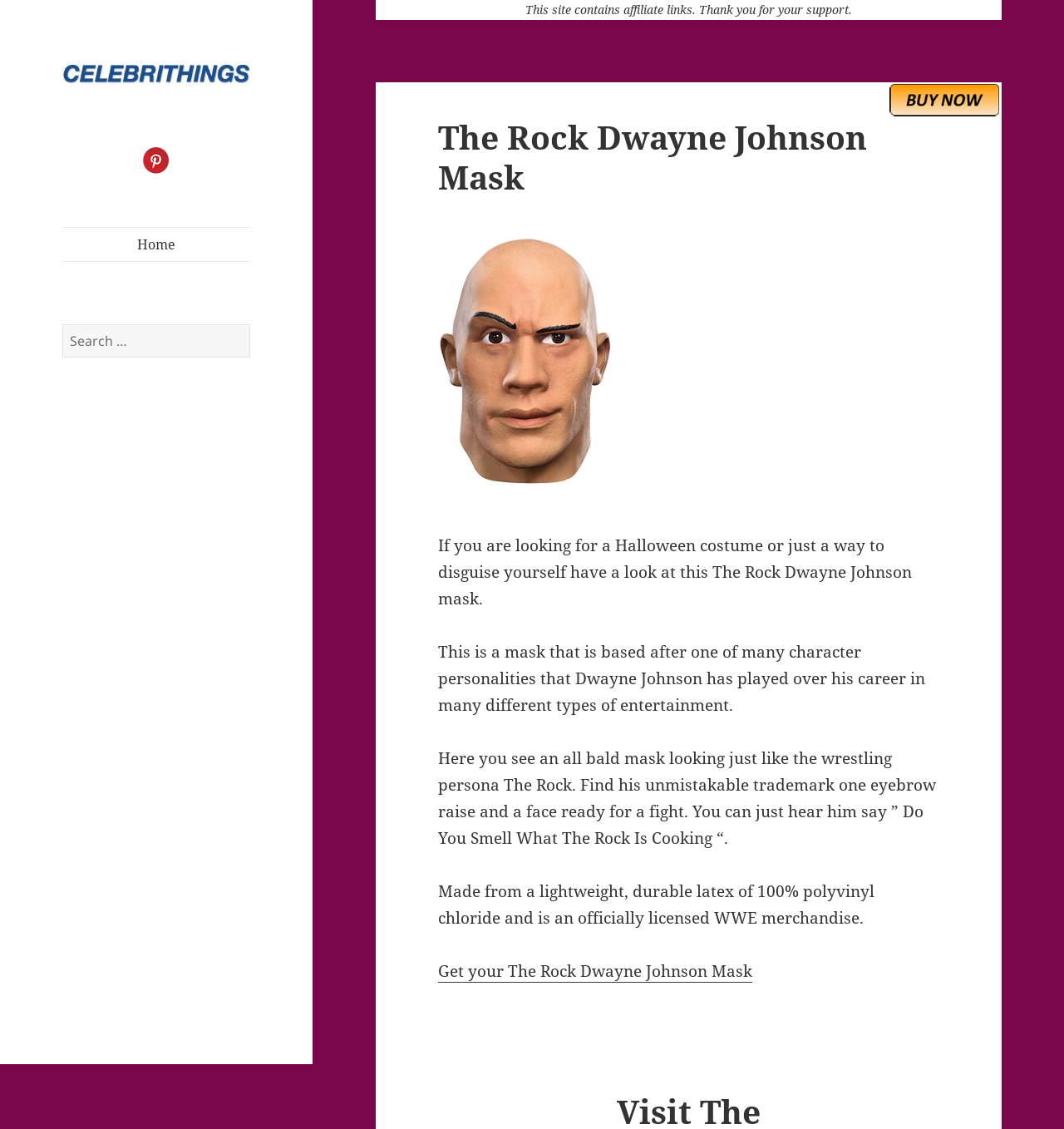Please identify the bounding box coordinates of the element on the webpage that should be clicked to follow this instruction: "Get your The Rock Dwayne Johnson Mask". The bounding box coordinates should be given as four float numbers between 0 and 1, formatted as [left, top, right, bottom].

[0.412, 0.851, 0.707, 0.87]